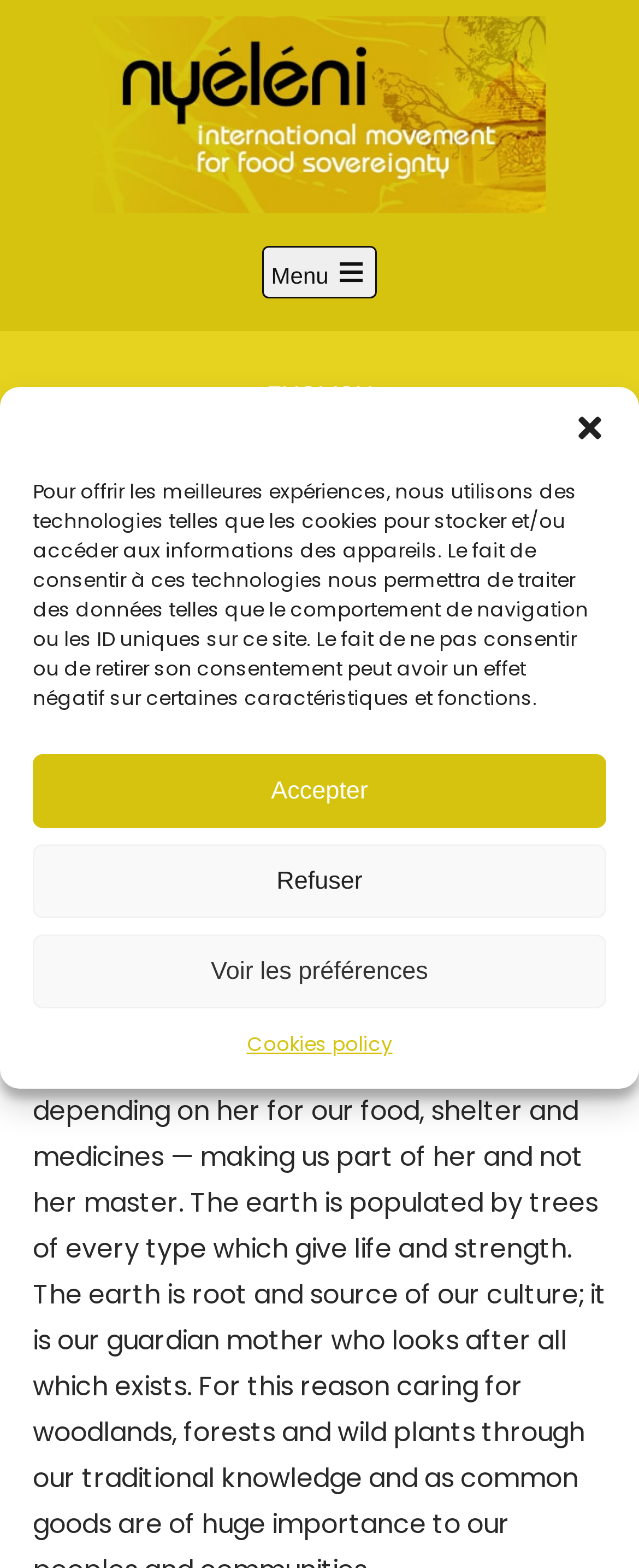Given the following UI element description: "value="Search"", find the bounding box coordinates in the webpage screenshot.

[0.764, 0.276, 0.949, 0.308]